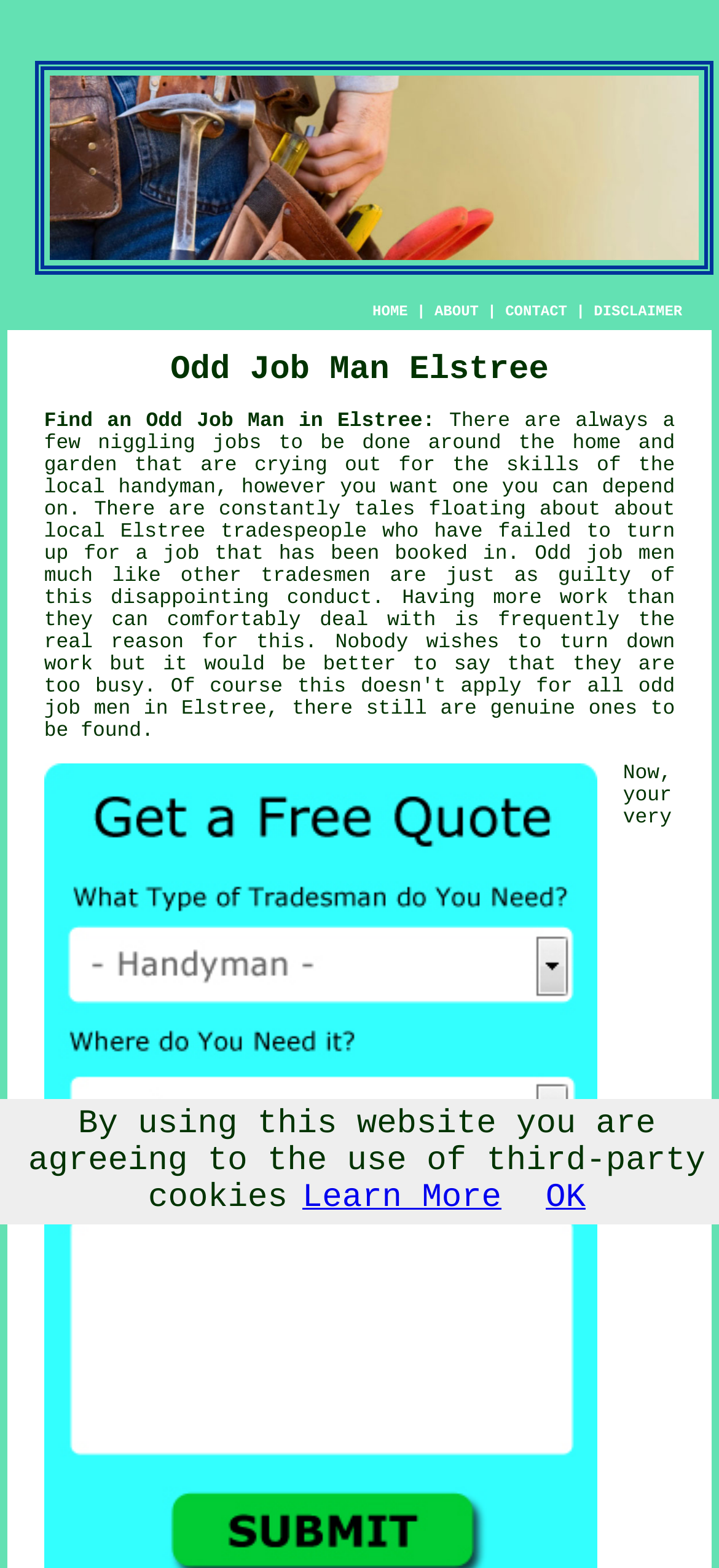Identify the bounding box coordinates of the clickable region necessary to fulfill the following instruction: "Click DISCLAIMER". The bounding box coordinates should be four float numbers between 0 and 1, i.e., [left, top, right, bottom].

[0.826, 0.194, 0.949, 0.205]